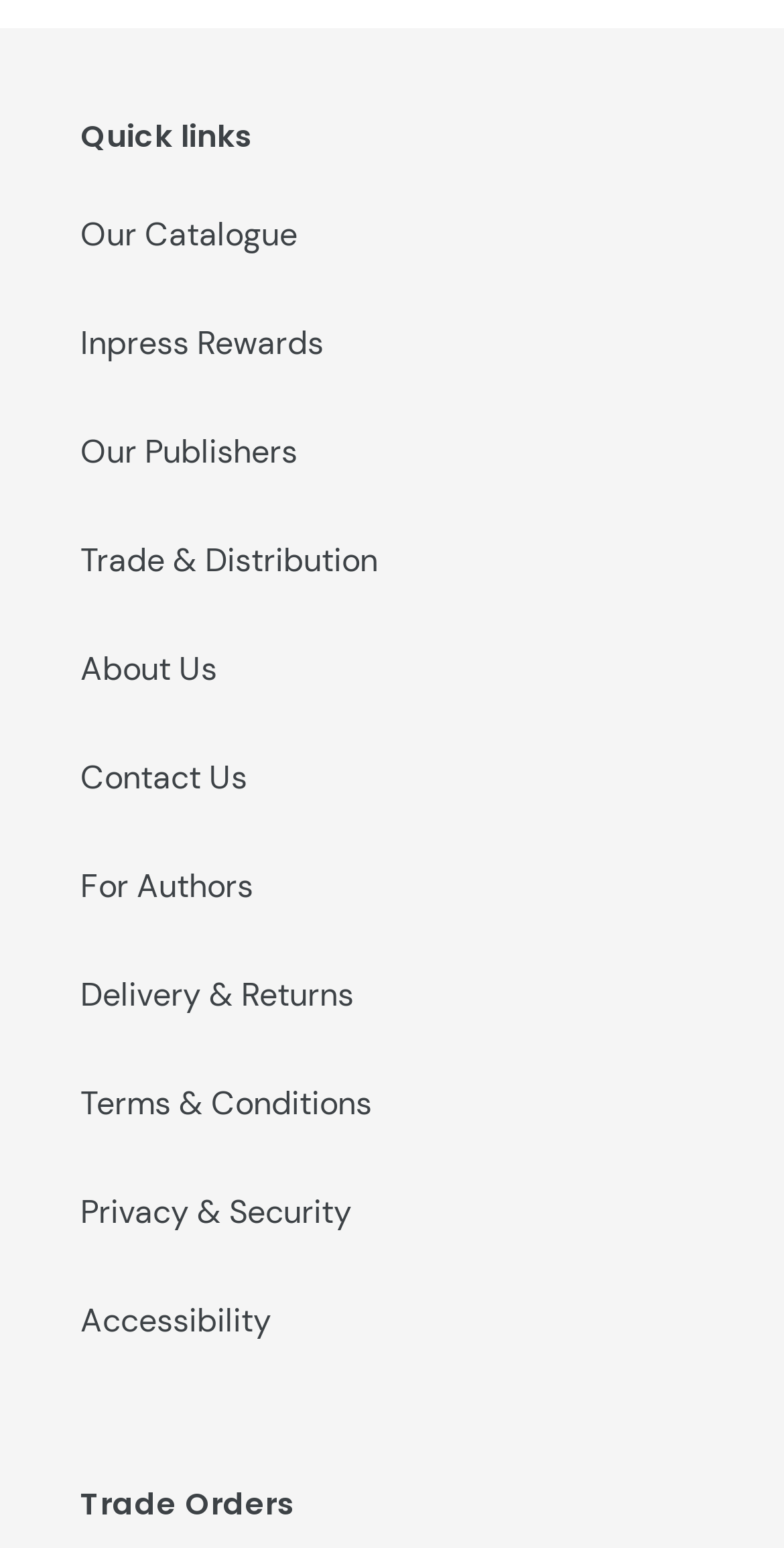Give a one-word or one-phrase response to the question: 
What is the second StaticText on the webpage?

Trade Orders